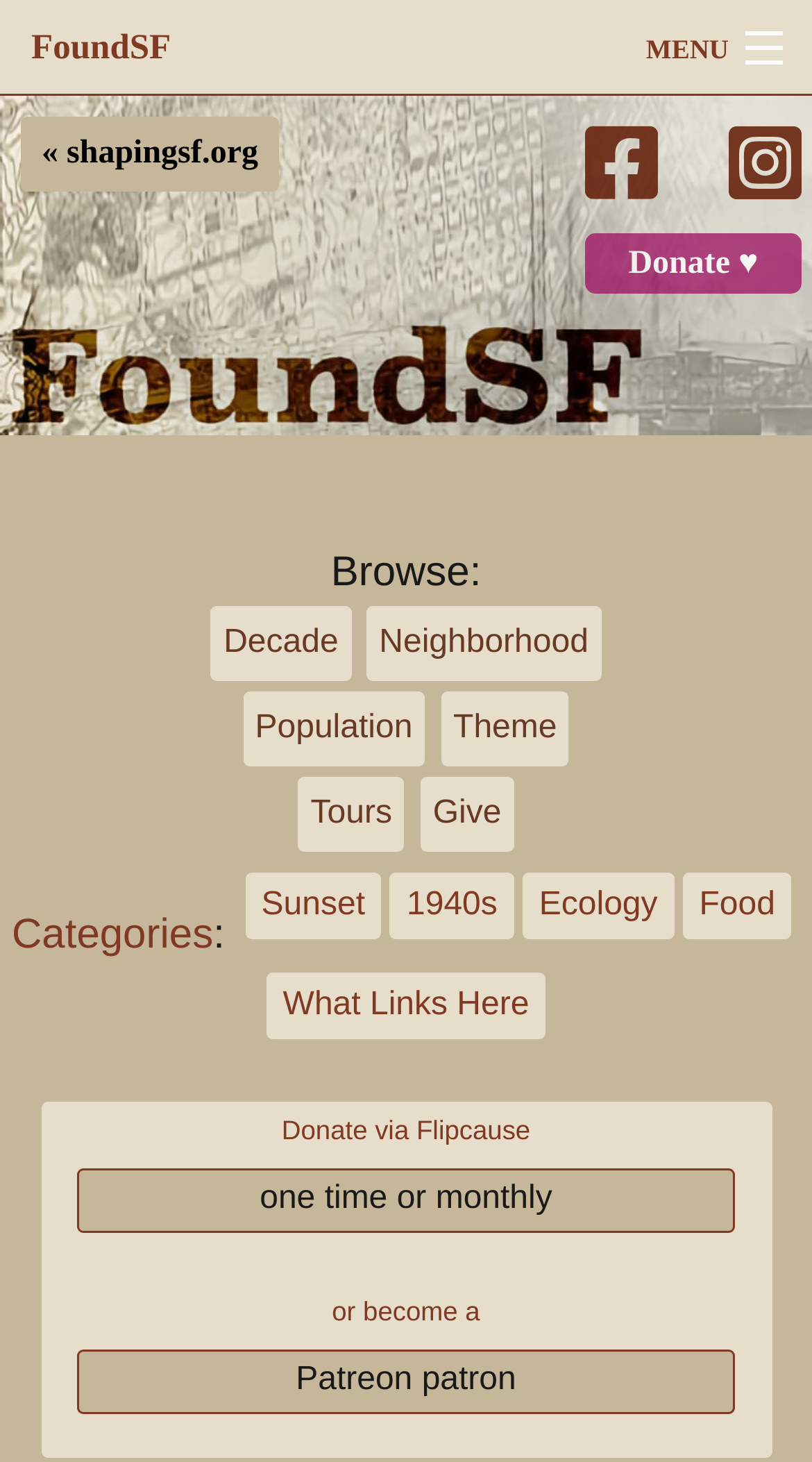Provide your answer in a single word or phrase: 
What is the function of the icon with the text ''?

Unknown